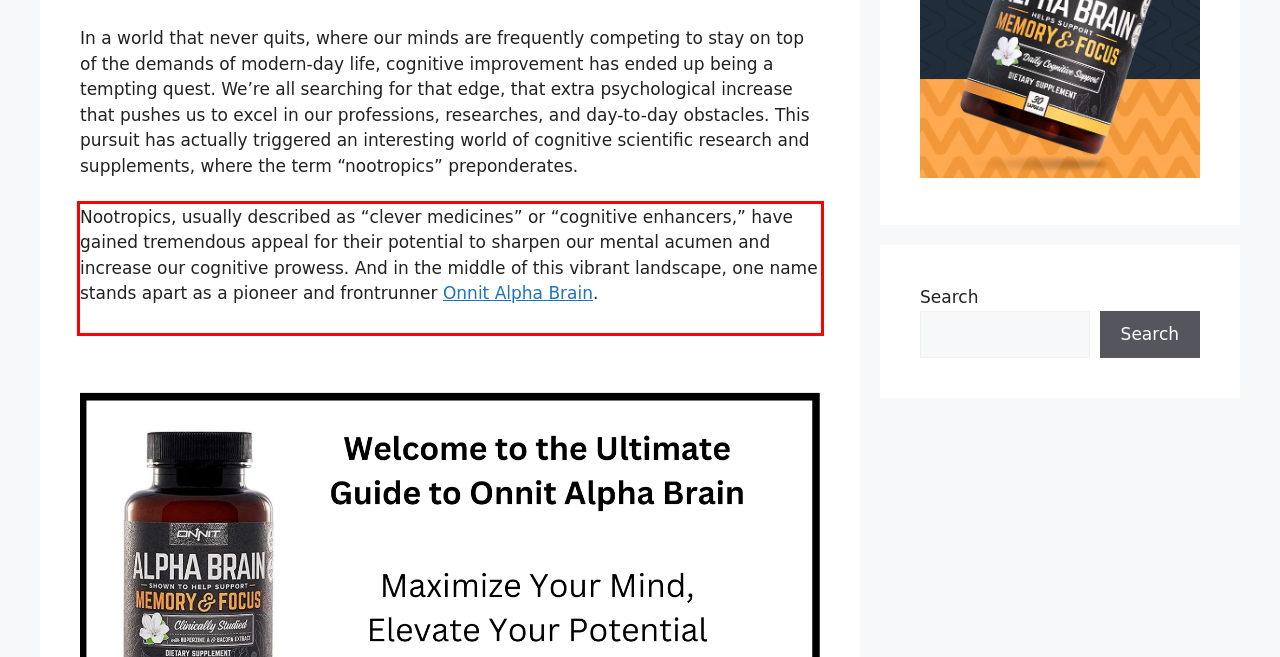In the screenshot of the webpage, find the red bounding box and perform OCR to obtain the text content restricted within this red bounding box.

Nootropics, usually described as “clever medicines” or “cognitive enhancers,” have gained tremendous appeal for their potential to sharpen our mental acumen and increase our cognitive prowess. And in the middle of this vibrant landscape, one name stands apart as a pioneer and frontrunner Onnit Alpha Brain. Can Alpha Brain Make You Fail a Drug Test